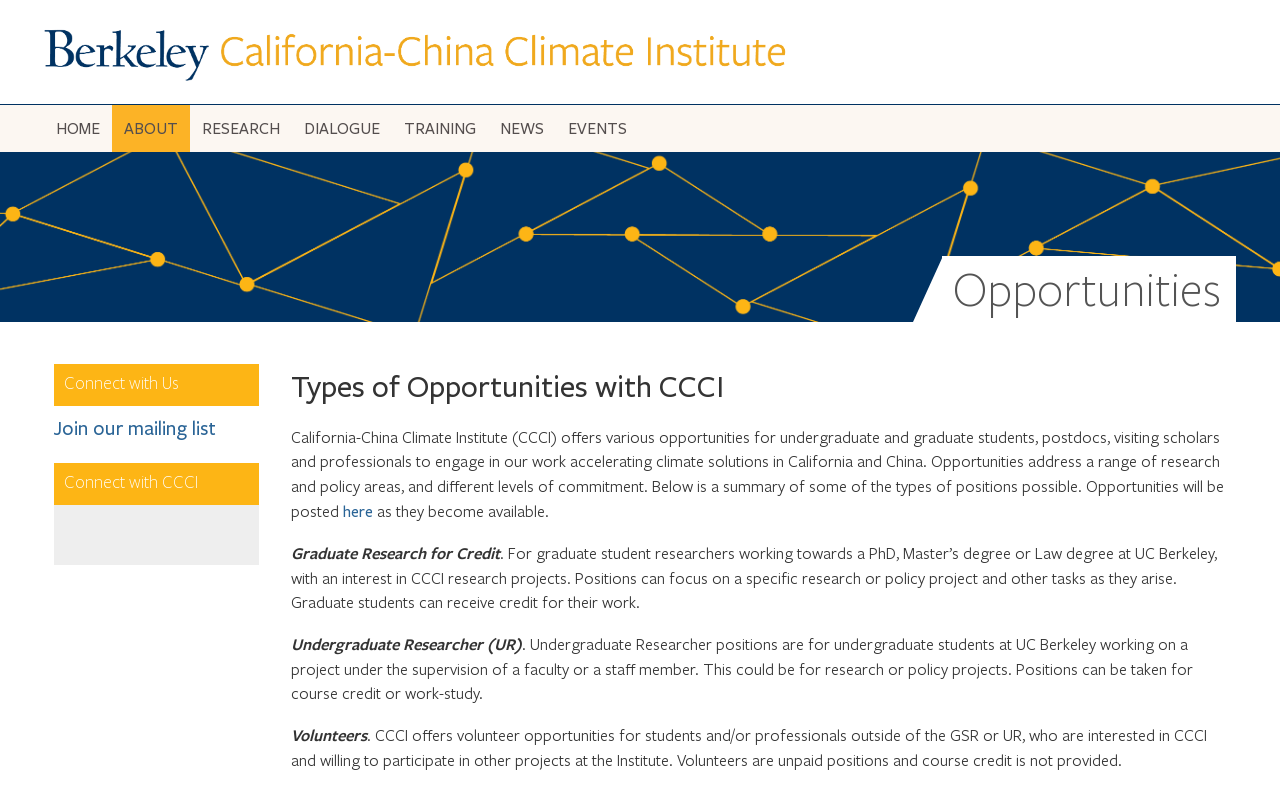Identify the bounding box coordinates for the region to click in order to carry out this instruction: "Go to HOME page". Provide the coordinates using four float numbers between 0 and 1, formatted as [left, top, right, bottom].

[0.034, 0.133, 0.088, 0.193]